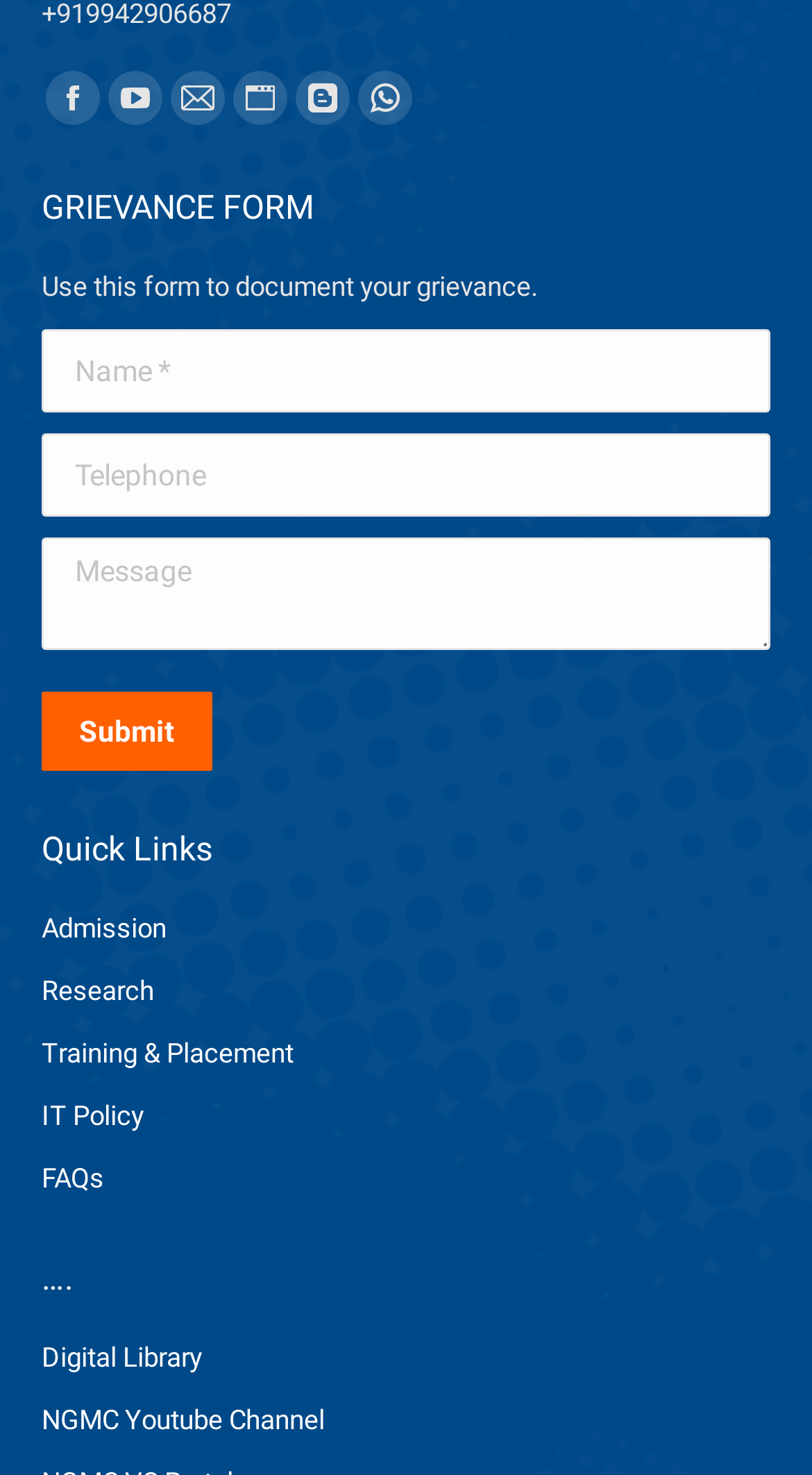Analyze the image and deliver a detailed answer to the question: What is the last quick link available?

The last quick link available is NGMC Youtube Channel, which is located at the bottom of the quick links section.